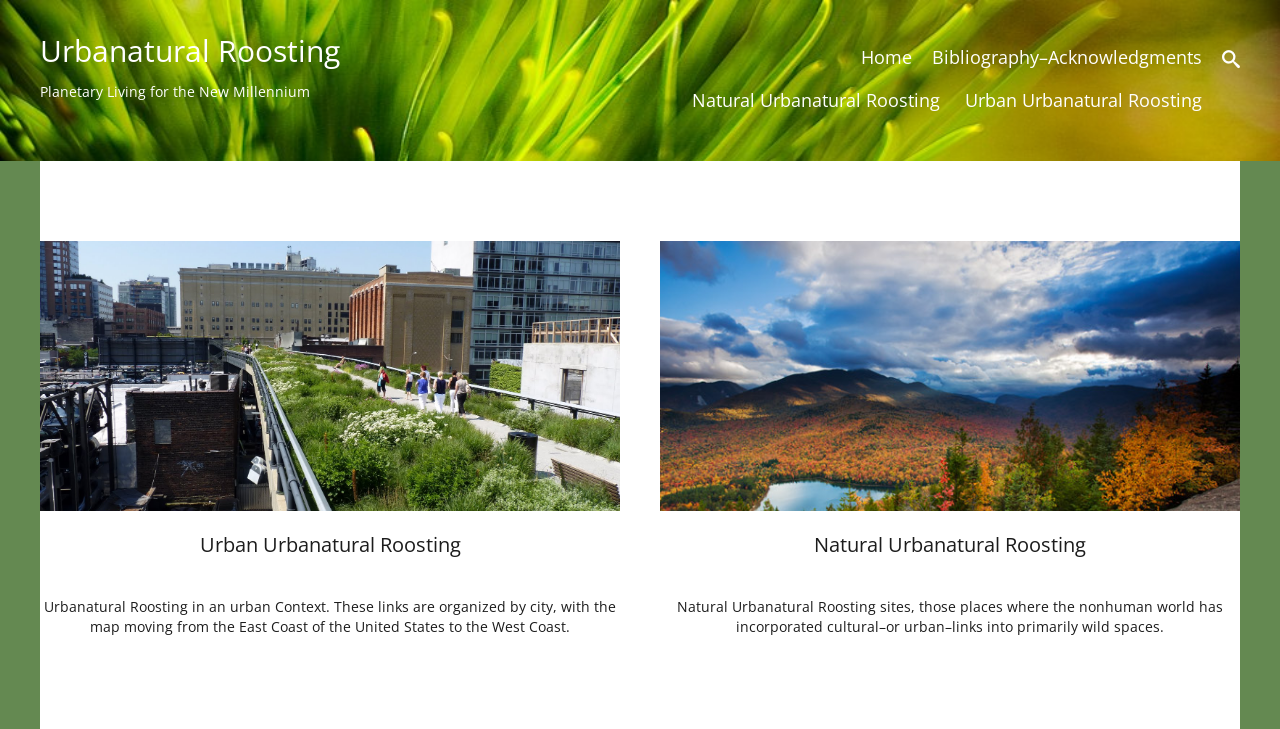What is the difference between Urban Urbanatural Roosting and Natural Urbanatural Roosting?
Using the image provided, answer with just one word or phrase.

Urban context vs natural sites